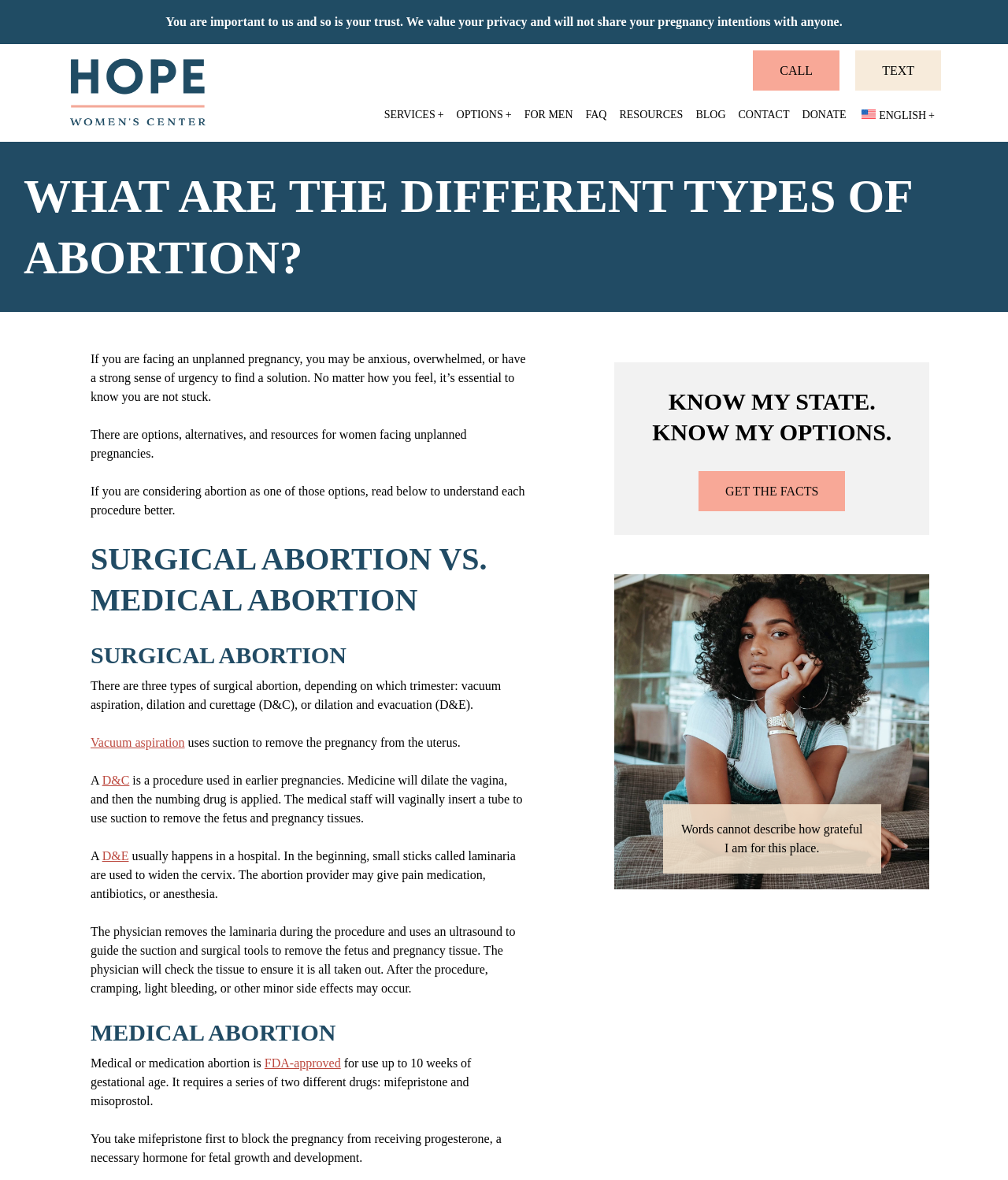Please find and generate the text of the main header of the webpage.

WHAT ARE THE DIFFERENT TYPES OF ABORTION?